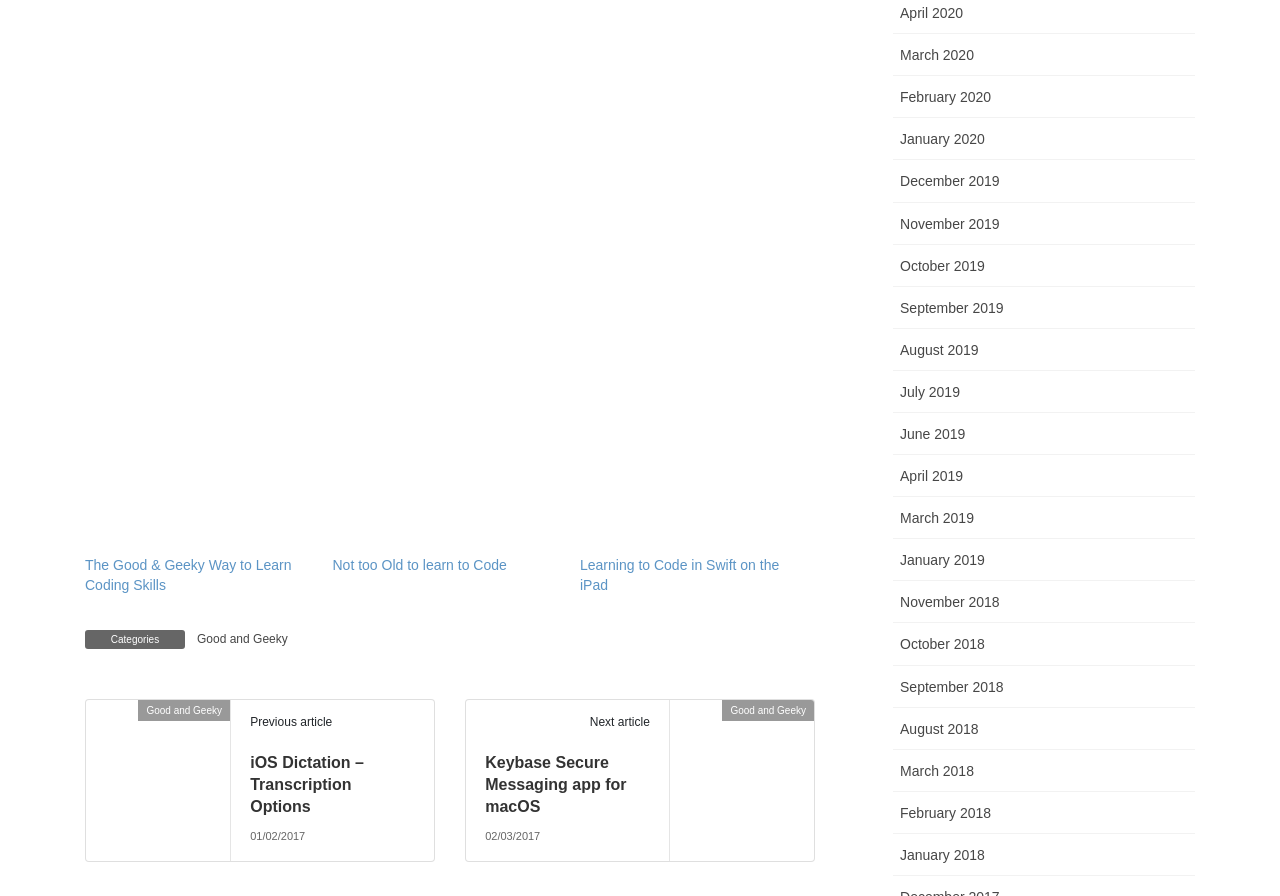Answer the question using only a single word or phrase: 
How many months are listed in the archive section?

18